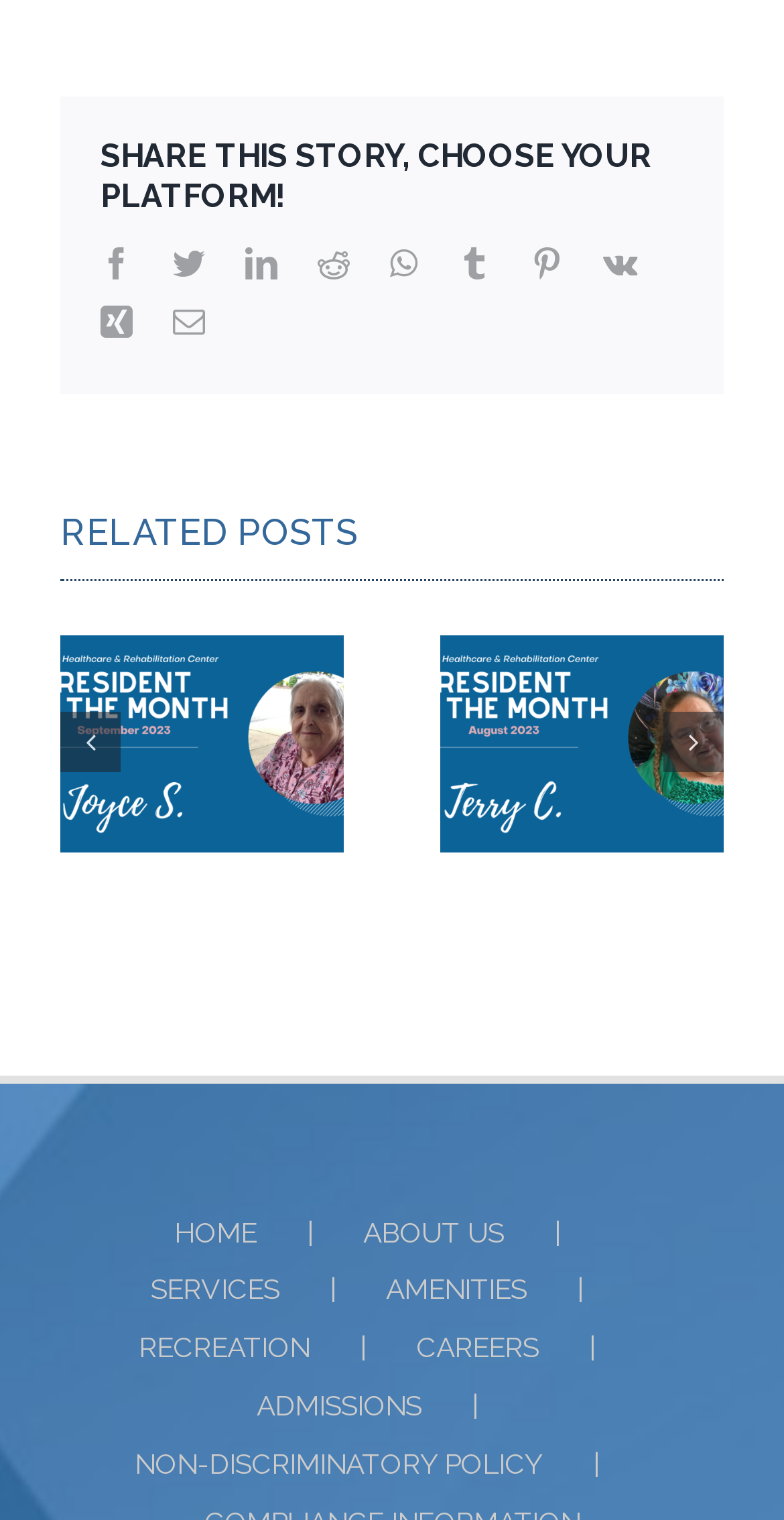Provide a one-word or short-phrase answer to the question:
What is the last navigation link at the bottom of the page?

NON-DISCRIMINATORY POLICY